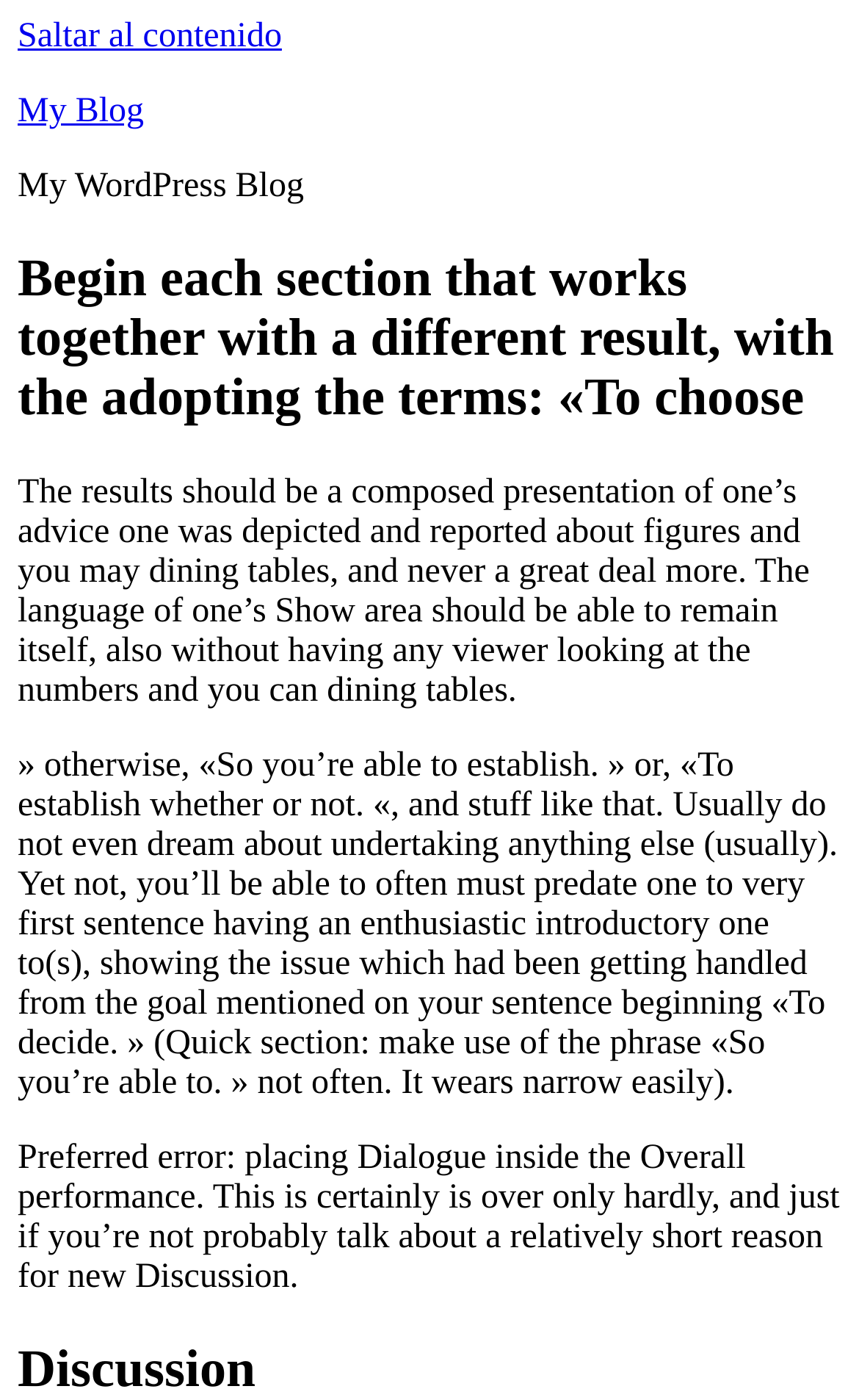Illustrate the webpage thoroughly, mentioning all important details.

The webpage is a blog titled "My Blog" with a header that reads "Begin each section that works together with a different result, with the adopting the terms: «To choose". At the top left corner, there are two links, "Saltar al contenido" and "My Blog", positioned closely together. Below these links, the title "My WordPress Blog" is displayed.

The main content of the page is divided into four sections. The first section is a heading that repeats the title "Begin each section that works together with a different result, with the adopting the terms: «To choose". Below this heading, there is a paragraph of text that discusses the presentation of advice and the use of figures and tables. The text is positioned in the top half of the page.

The second section is another paragraph of text that provides guidance on how to establish a point, with examples of introductory phrases. This text is positioned below the first paragraph, taking up the middle section of the page.

The third section is a paragraph of text that warns against a common error, which is placing dialogue in the performance section. This text is positioned near the bottom of the page.

Overall, the webpage has a simple layout with a focus on presenting text-based content. There are no images on the page.